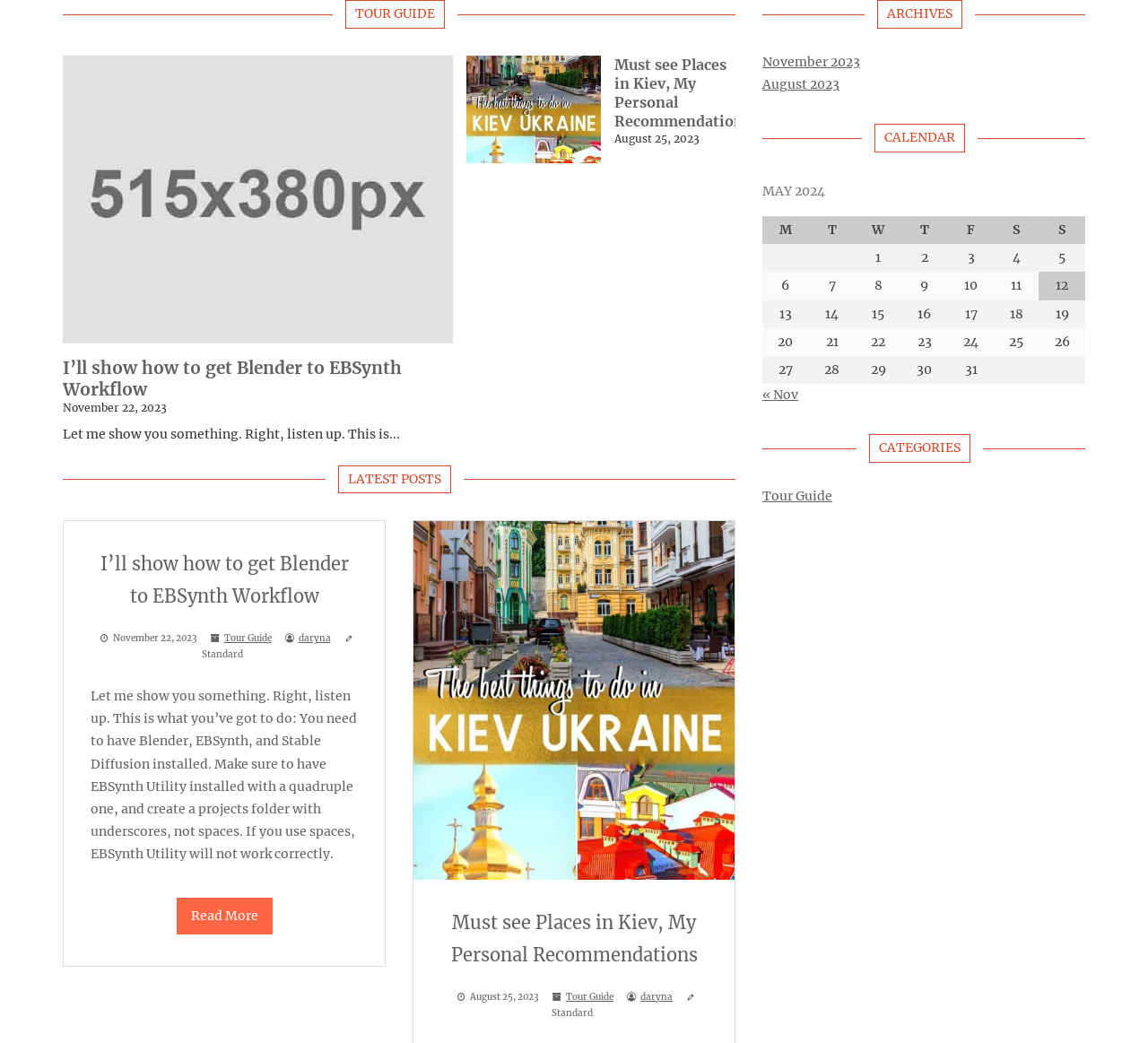Find and indicate the bounding box coordinates of the region you should select to follow the given instruction: "Select a date in the 'MAY 2024' calendar".

[0.664, 0.168, 0.945, 0.368]